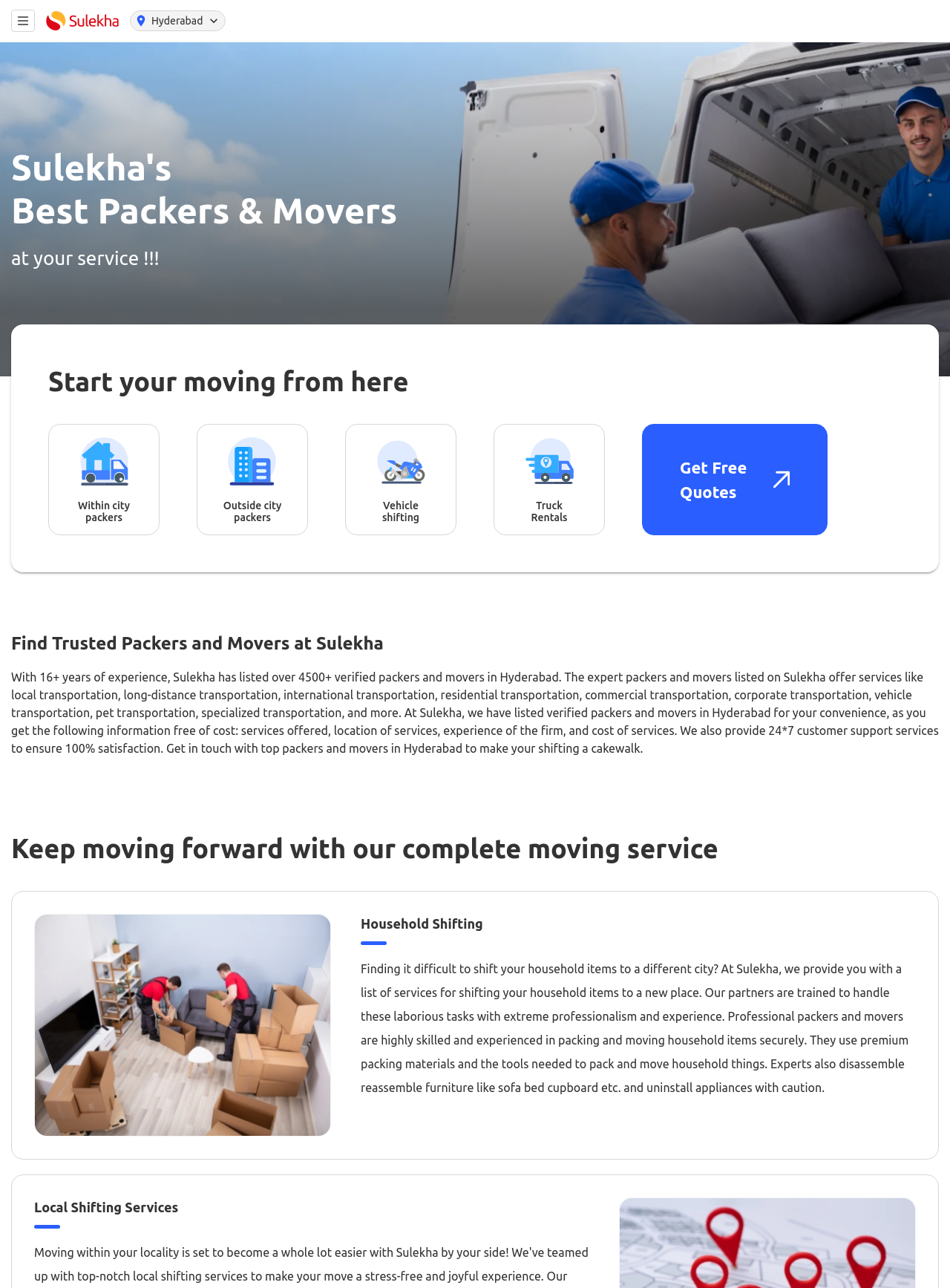Based on the element description parent_node: Hyderabad title="Sulekha", identify the bounding box of the UI element in the given webpage screenshot. The coordinates should be in the format (top-left x, top-left y, bottom-right x, bottom-right y) and must be between 0 and 1.

[0.048, 0.009, 0.125, 0.024]